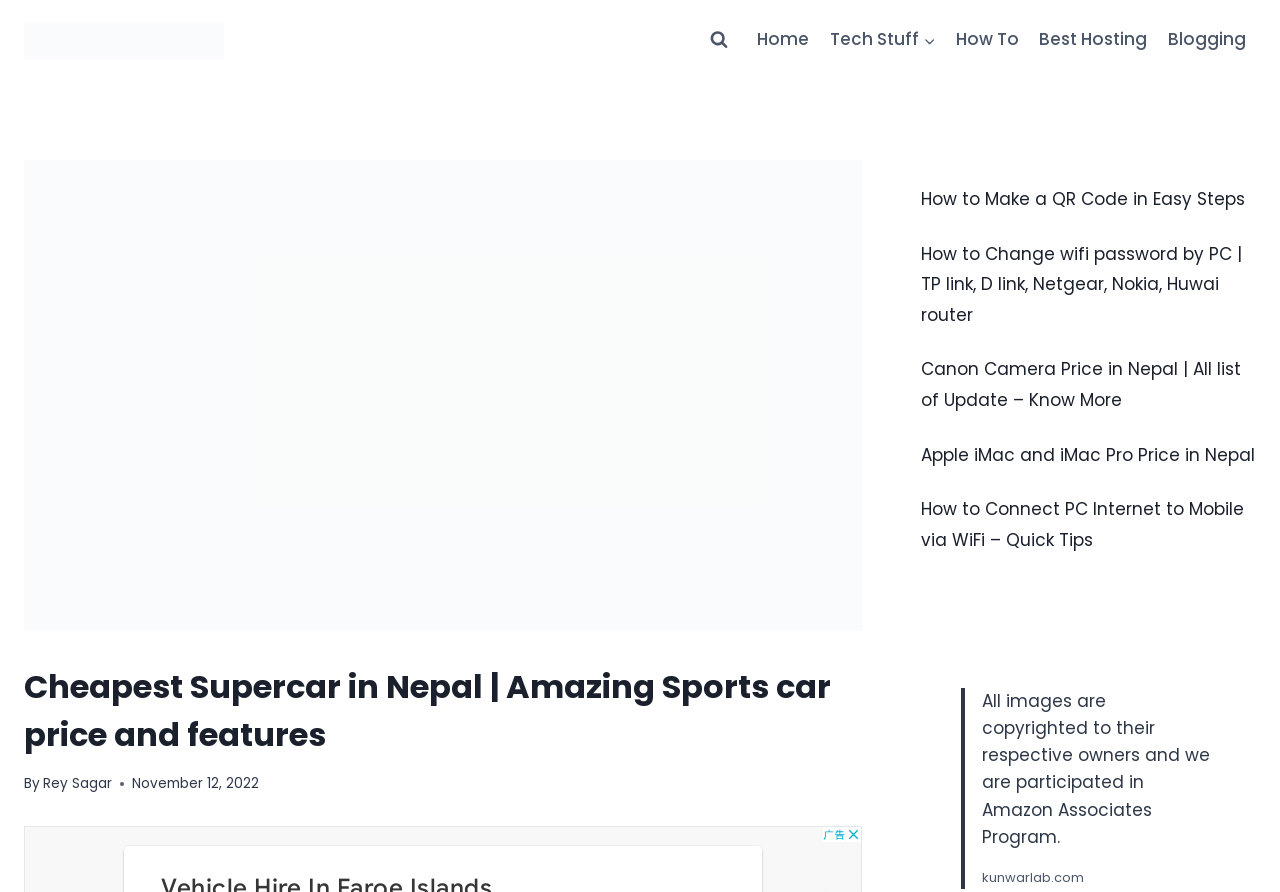Determine the bounding box coordinates of the clickable region to follow the instruction: "Click on the 'Home' link".

[0.584, 0.018, 0.64, 0.072]